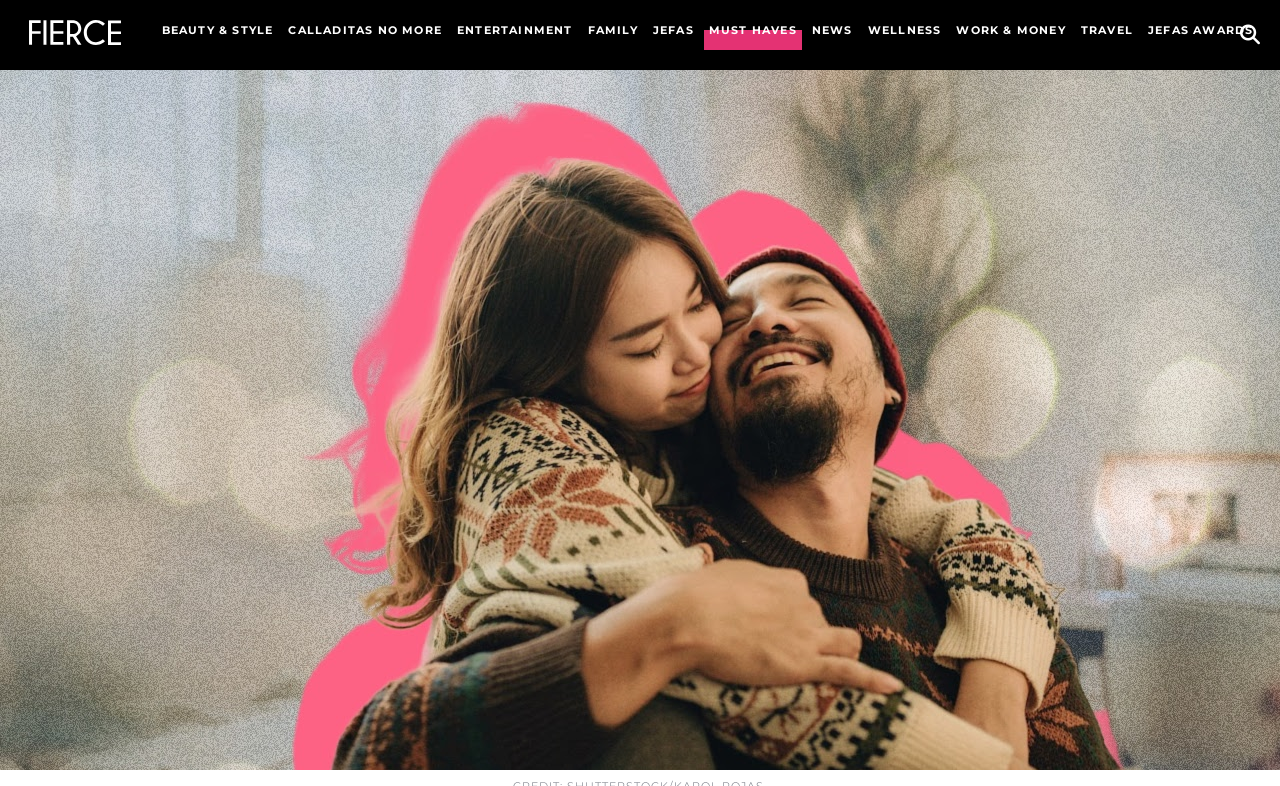Predict the bounding box of the UI element that fits this description: "Jefas Awards".

[0.897, 0.029, 0.979, 0.047]